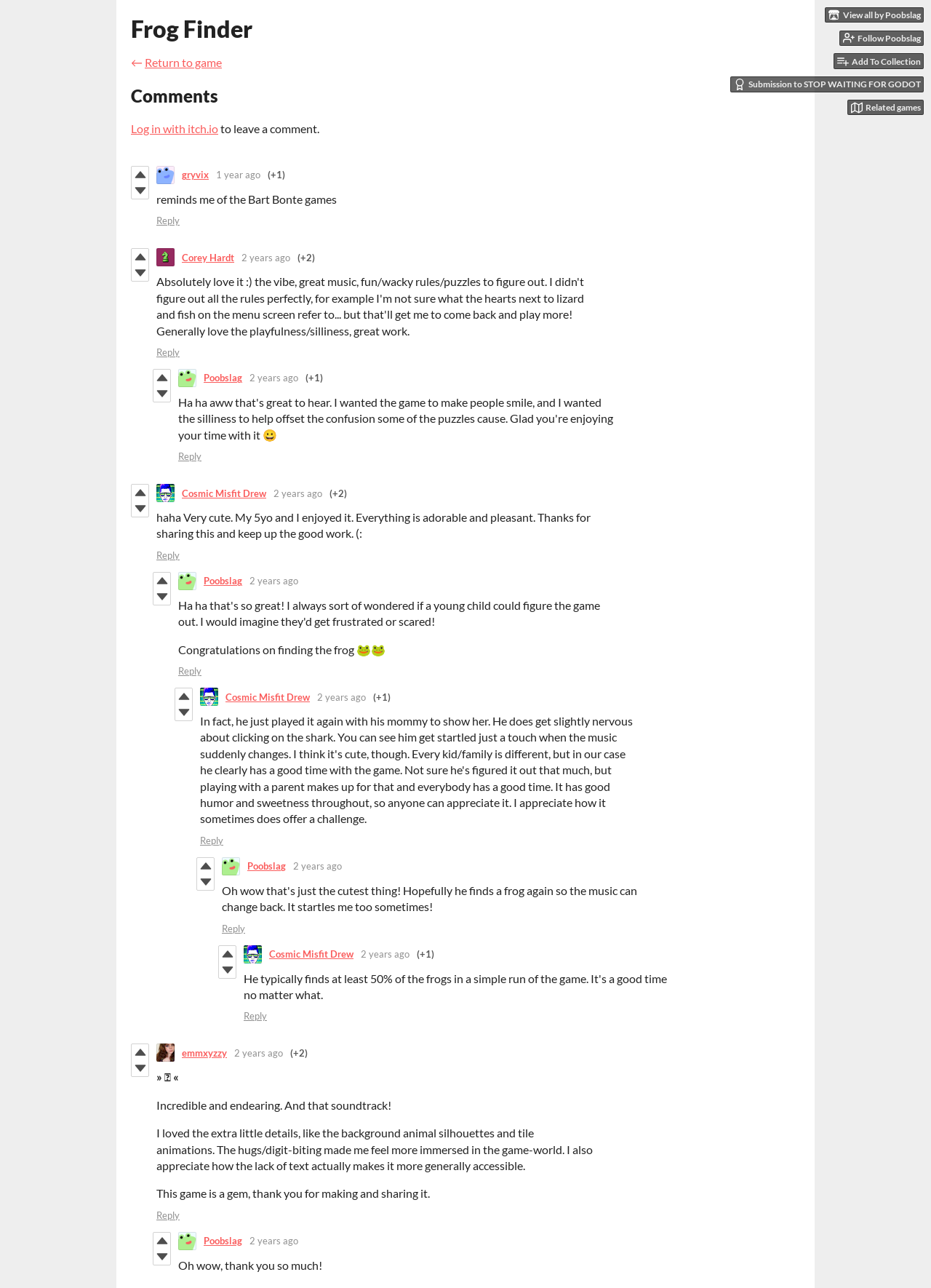Can users reply to comments?
We need a detailed and meticulous answer to the question.

Users can reply to comments, as indicated by the presence of 'Reply' links below each comment section, allowing users to engage in conversations with each other.